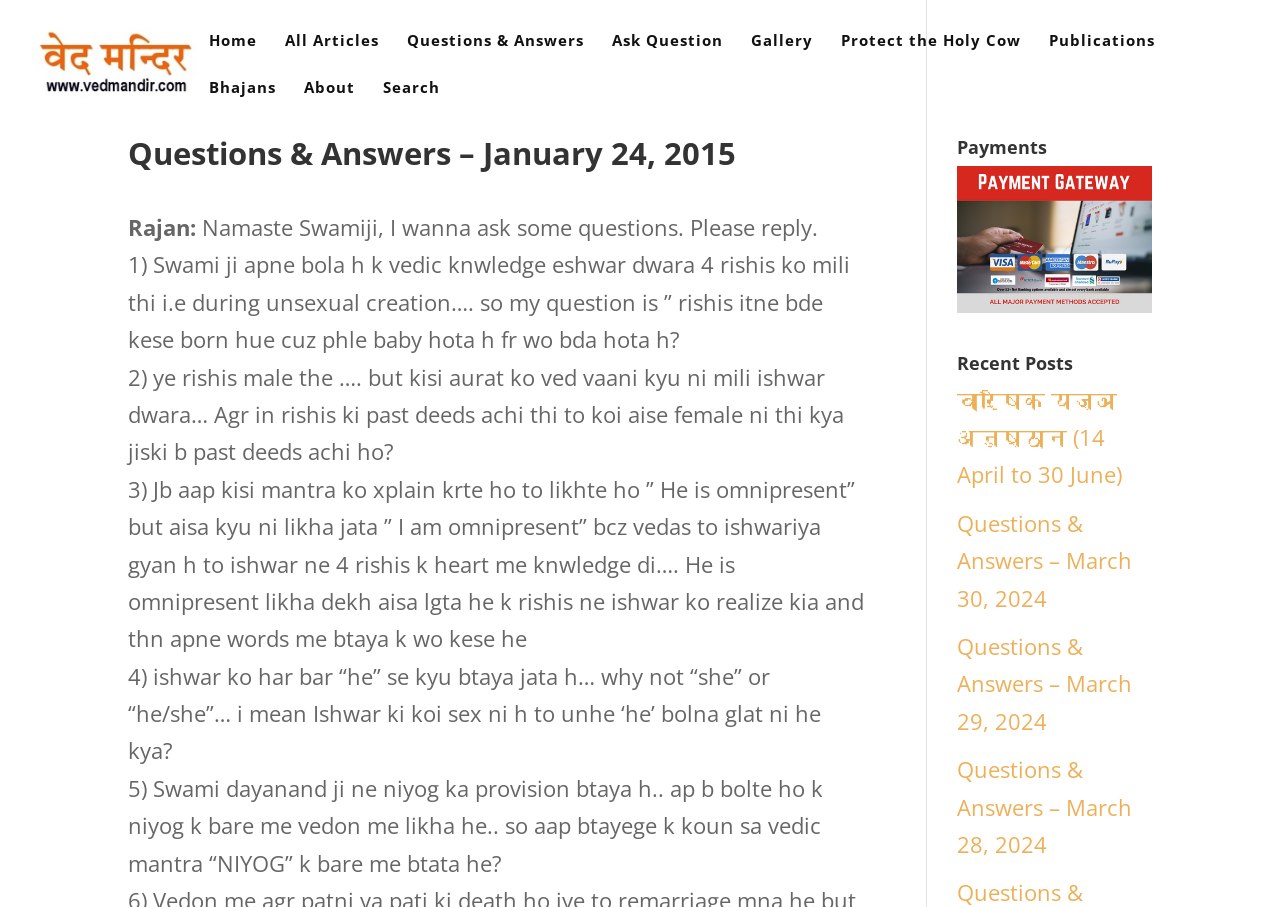Answer succinctly with a single word or phrase:
What is the topic of the recent post on April 14?

वार्षिक यज्ञ अनुष्ठान